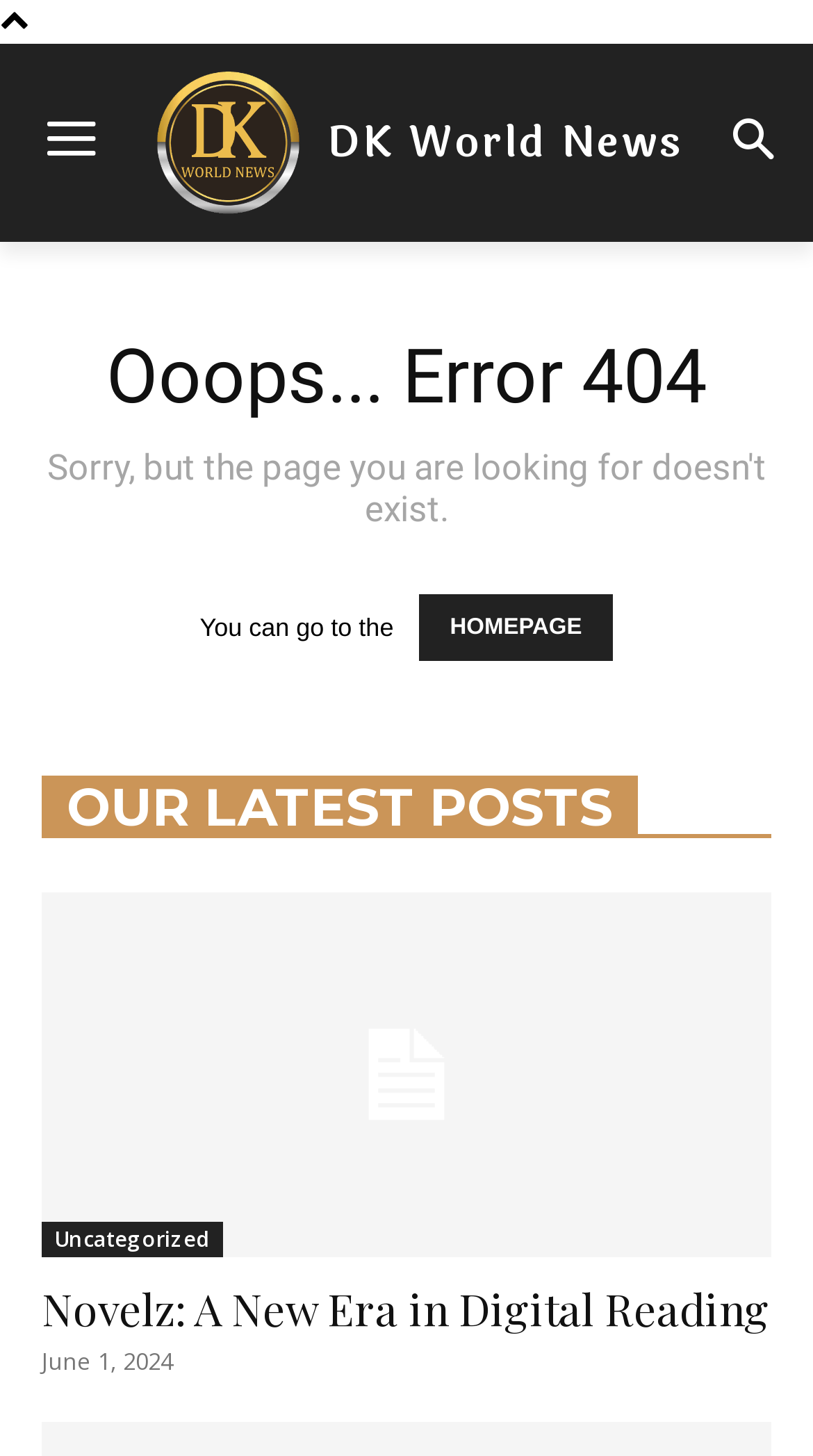Identify the bounding box coordinates for the UI element mentioned here: "Homepage". Provide the coordinates as four float values between 0 and 1, i.e., [left, top, right, bottom].

[0.515, 0.408, 0.754, 0.454]